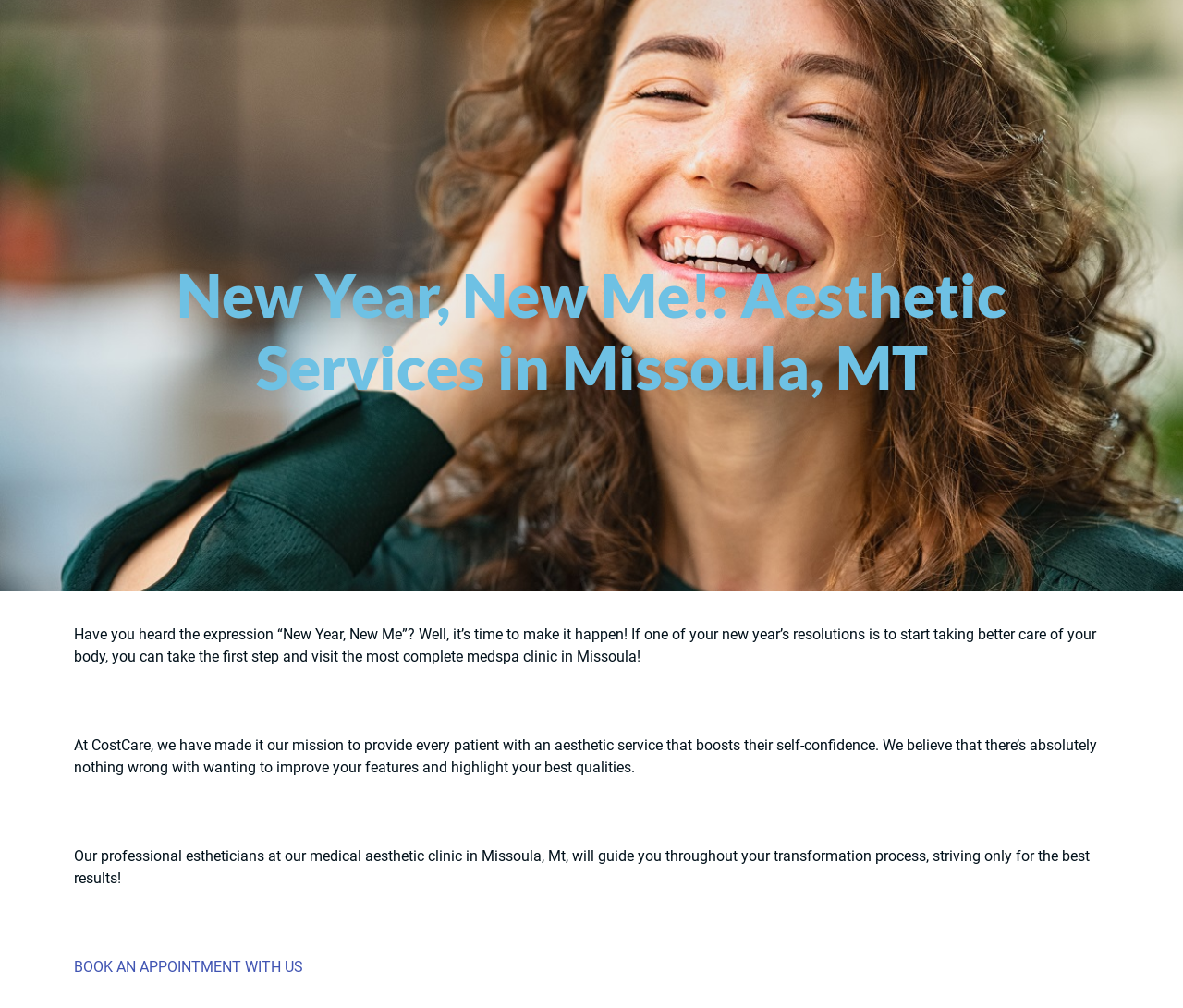Describe the webpage in detail, including text, images, and layout.

The webpage is about aesthetic services provided by CostCare in Missoula, MT. At the top, there is a large heading that reads "New Year, New Me!: Aesthetic Services in Missoula, MT" which spans almost the entire width of the page. Below this heading, there is a smaller subheading that is aligned to the left.

Following the headings, there is a block of text that occupies a significant portion of the page. The text starts with a question, "Have you heard the expression “New Year, New Me”? Well, it’s time to make it happen!" and continues to describe the services offered by CostCare, including their mission to provide aesthetic services that boost self-confidence. The text is divided into three paragraphs, with a small gap in between each paragraph.

At the bottom of the page, there is a call-to-action link that reads "BOOK AN APPOINTMENT WITH US" which is positioned near the bottom left corner of the page.